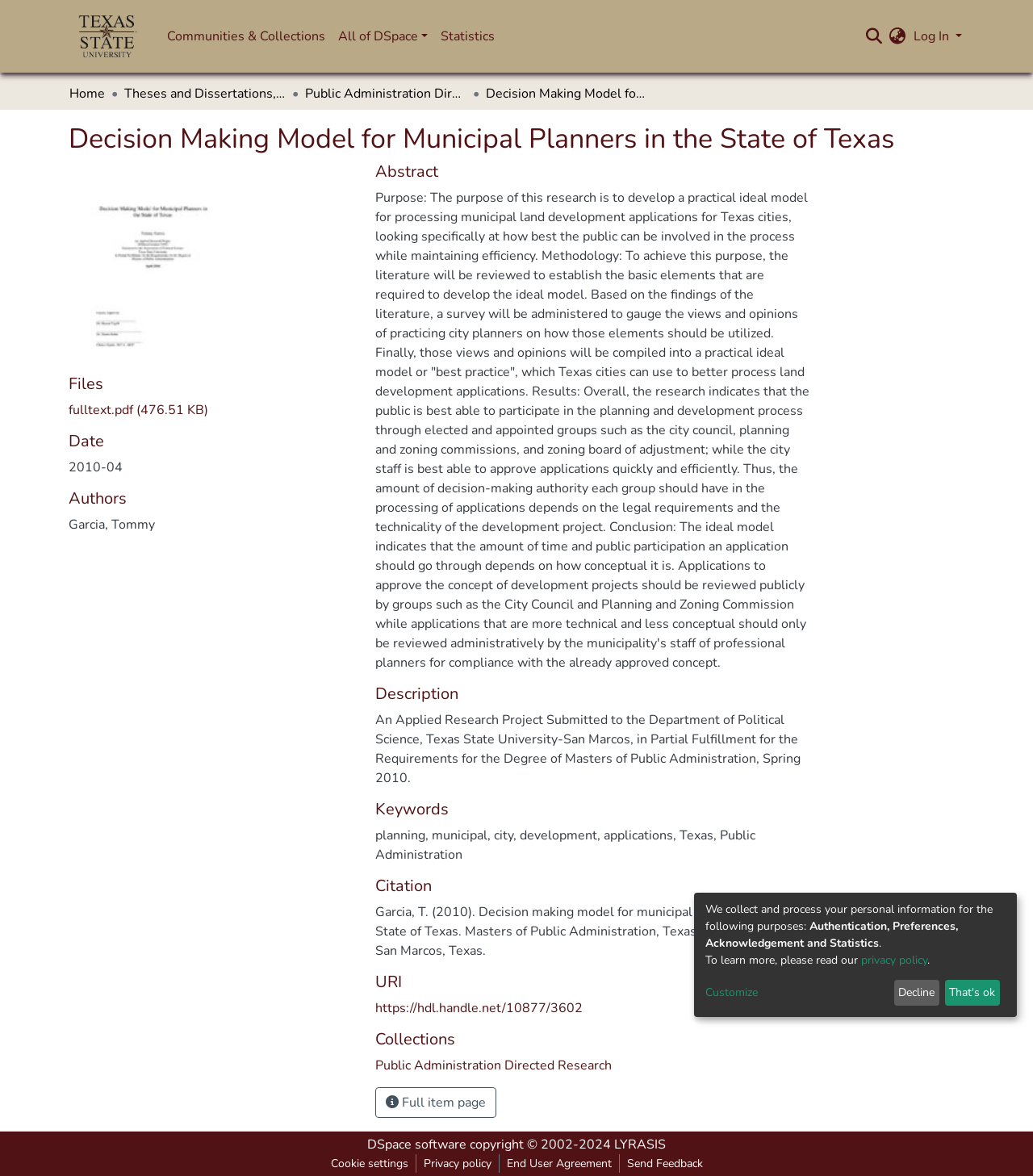What is the name of the research project?
Please provide a comprehensive answer based on the details in the screenshot.

I found the answer by looking at the main heading of the webpage, which is 'Decision Making Model for Municipal Planners in the State of Texas'. This heading is located at the top of the webpage and is the title of the research project.